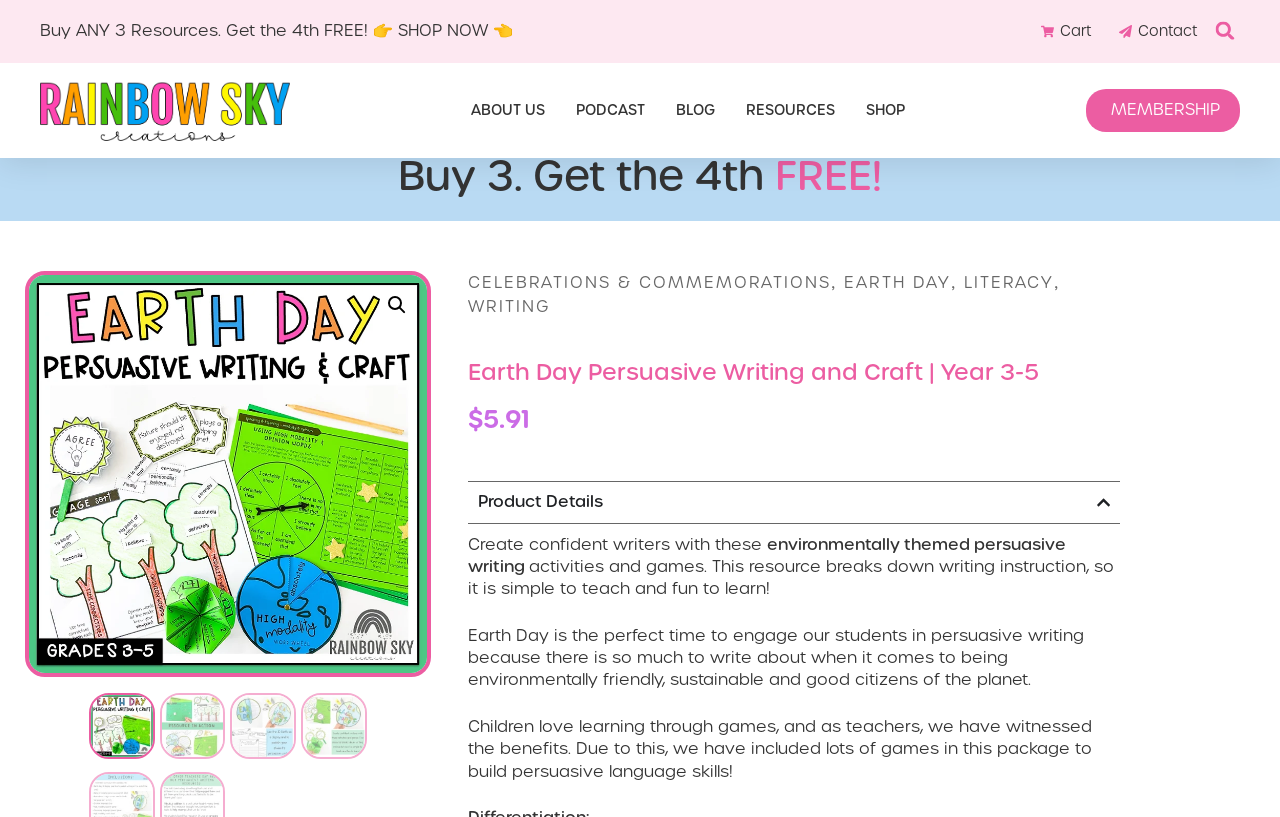Please specify the bounding box coordinates for the clickable region that will help you carry out the instruction: "visit the Awareness Act homepage".

None